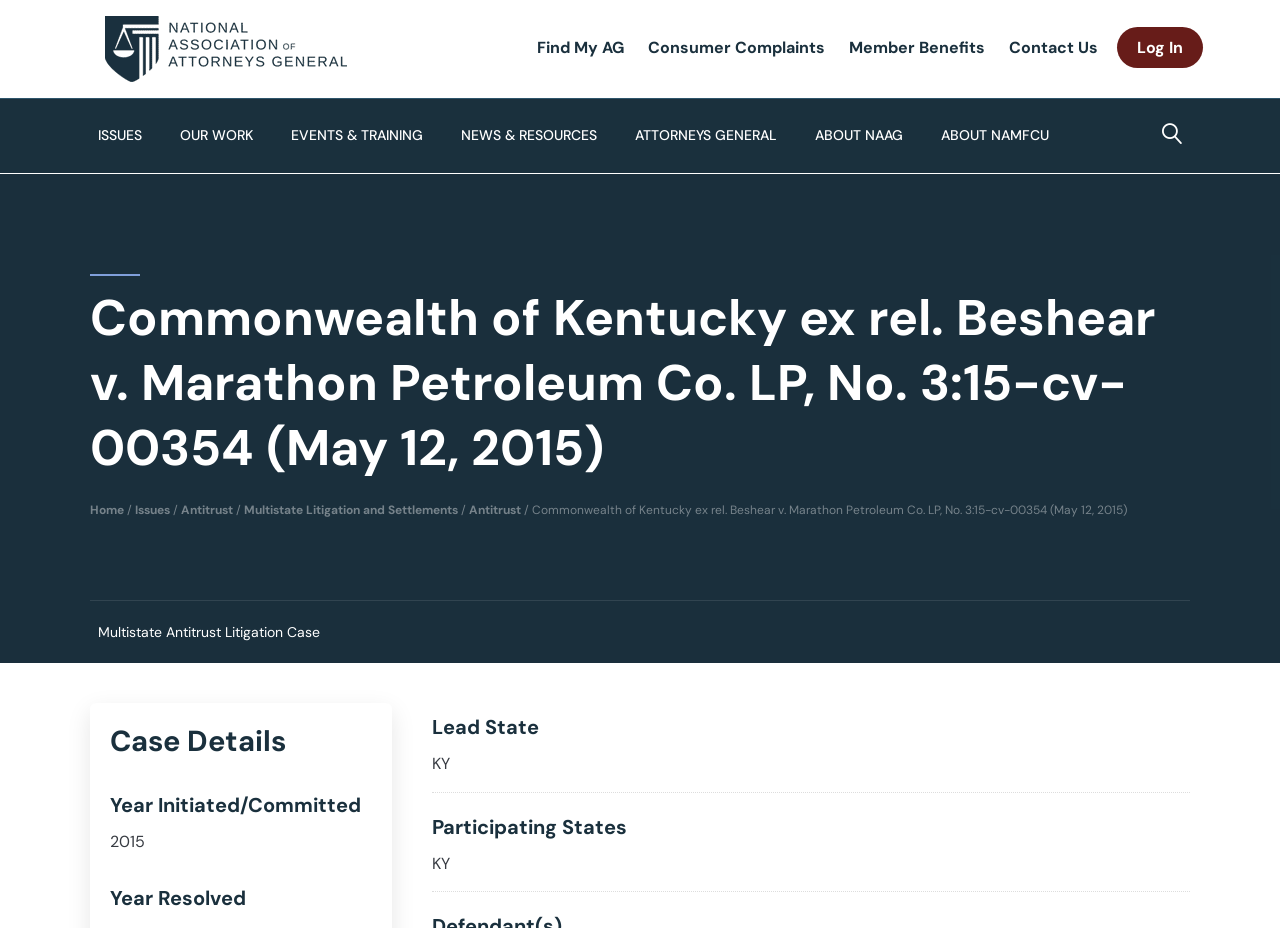Identify and provide the main heading of the webpage.

Commonwealth of Kentucky ex rel. Beshear v. Marathon Petroleum Co. LP, No. 3:15-cv-00354 (May 12, 2015)